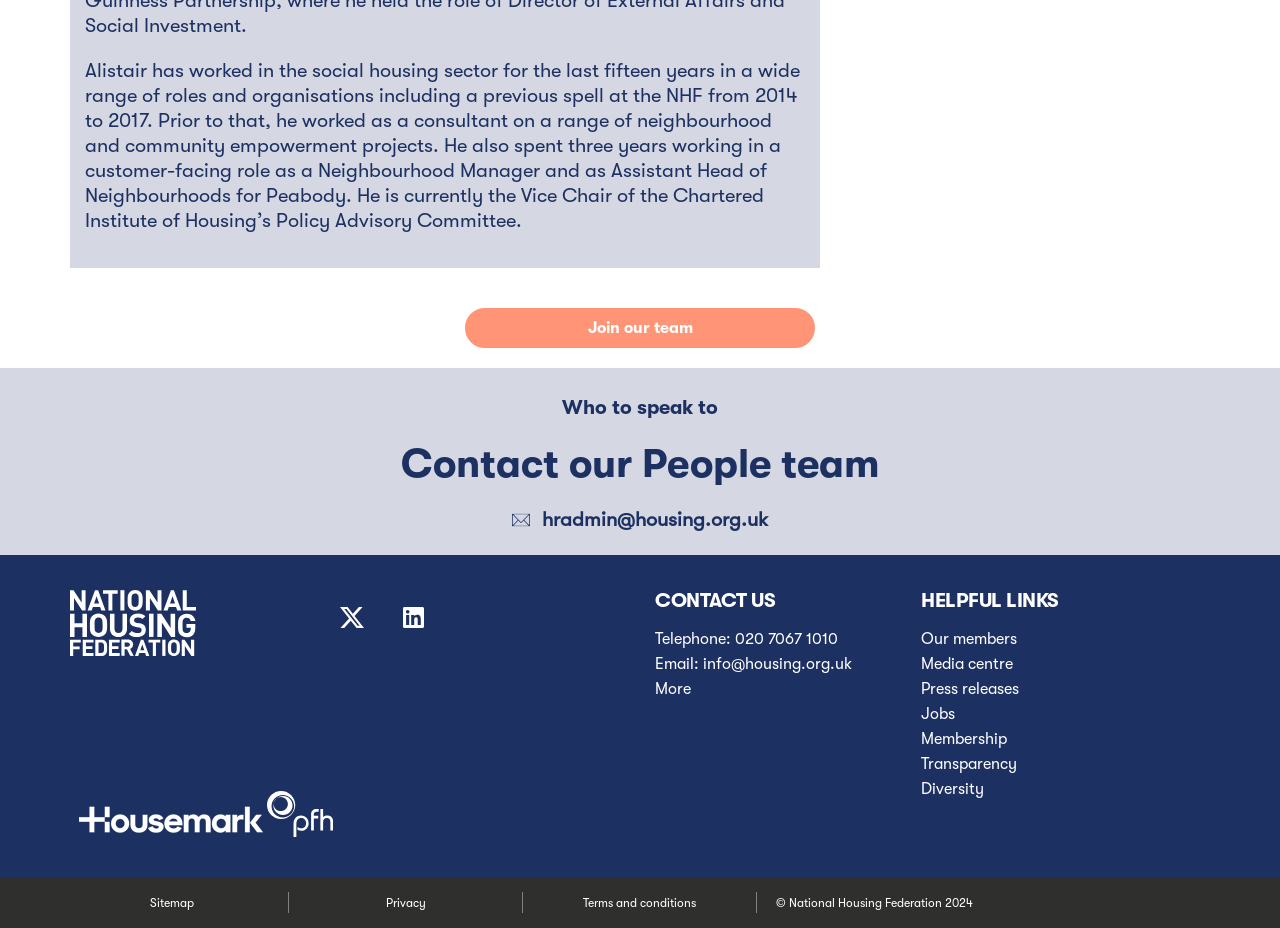What is the purpose of the 'Join our team' link?
Using the image as a reference, give a one-word or short phrase answer.

To apply for a job